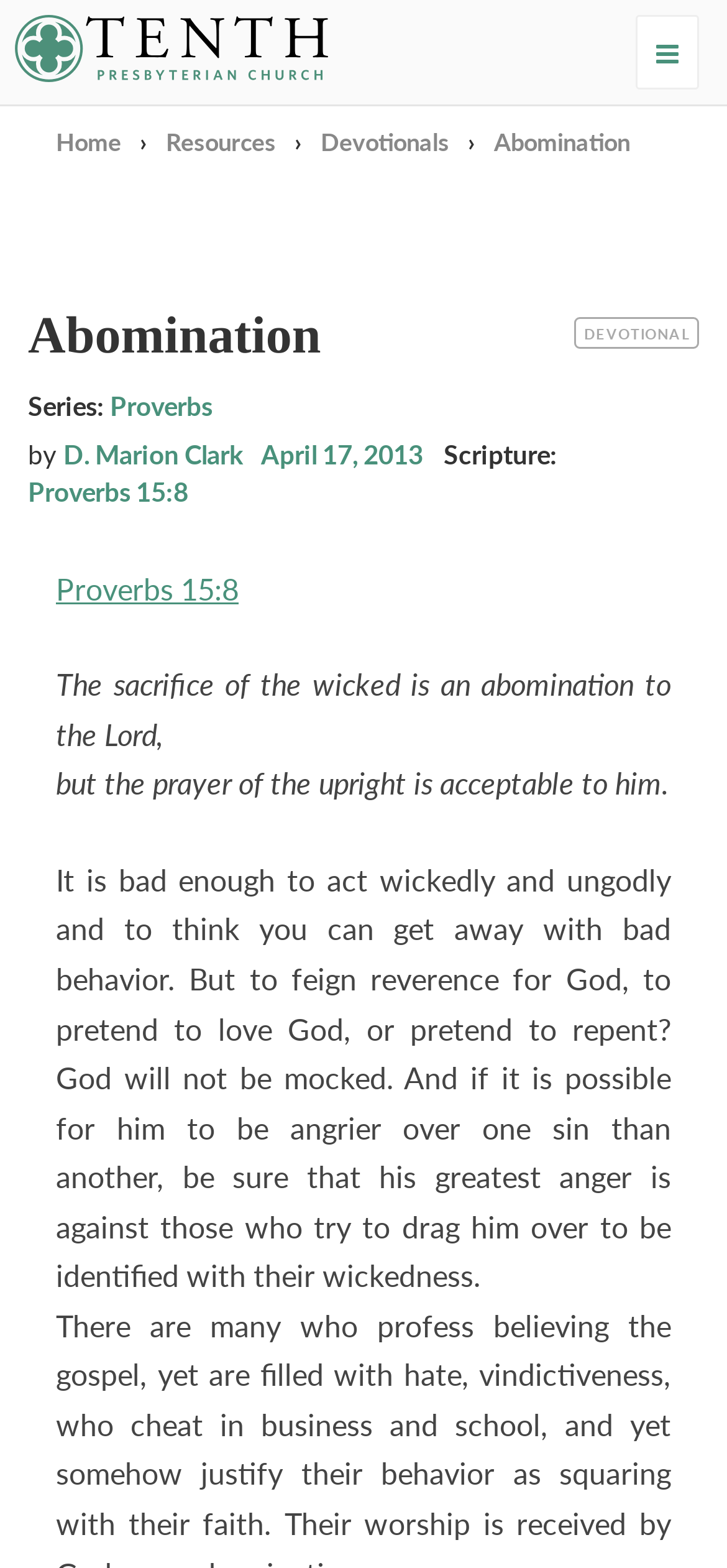Please identify the bounding box coordinates for the region that you need to click to follow this instruction: "click on Home".

[0.077, 0.078, 0.167, 0.101]